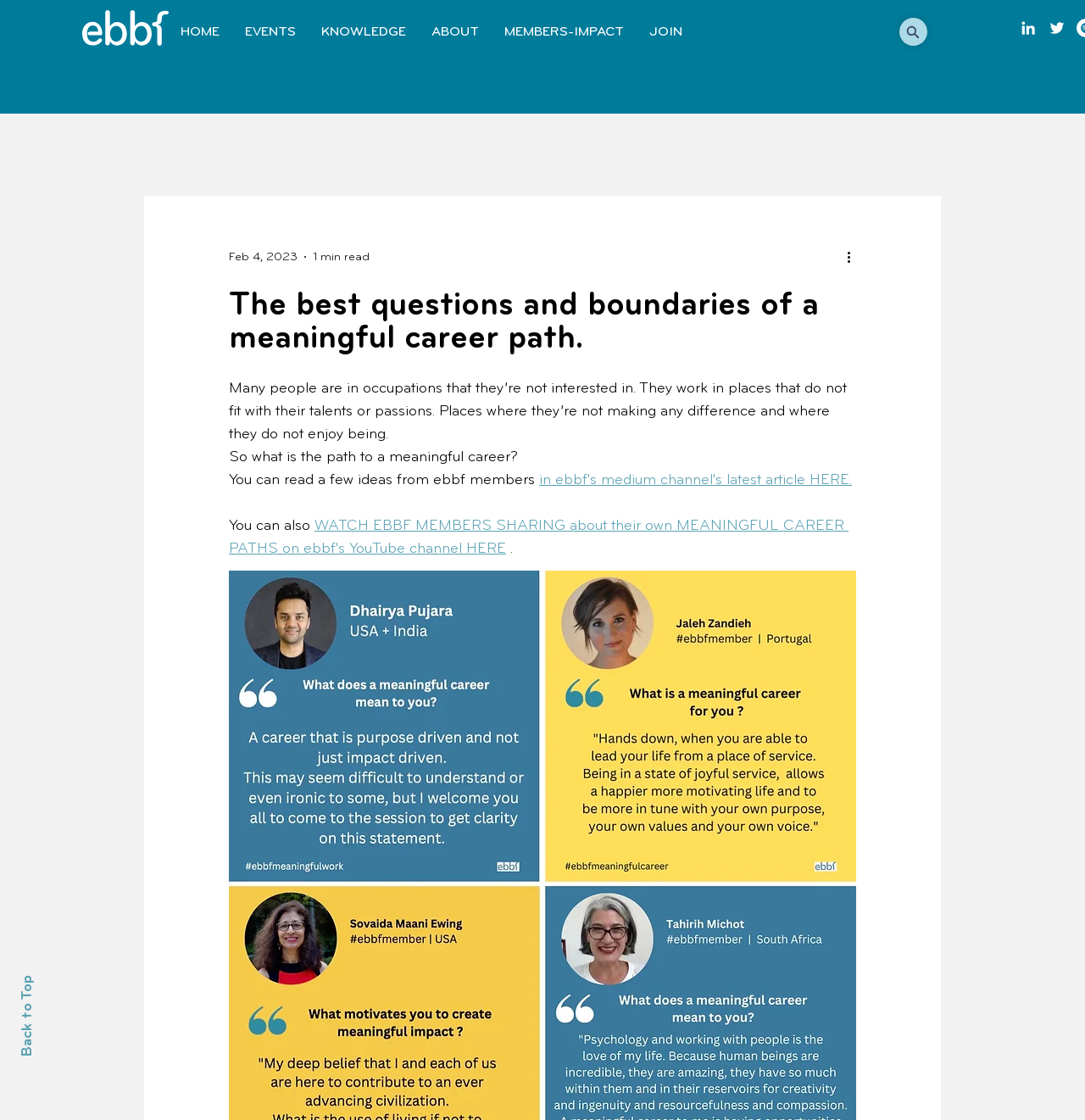How many minutes does it take to read the article?
Using the image, elaborate on the answer with as much detail as possible.

I found the text '1 min read' near the date 'Feb 4, 2023', which indicates the estimated time it takes to read the article.